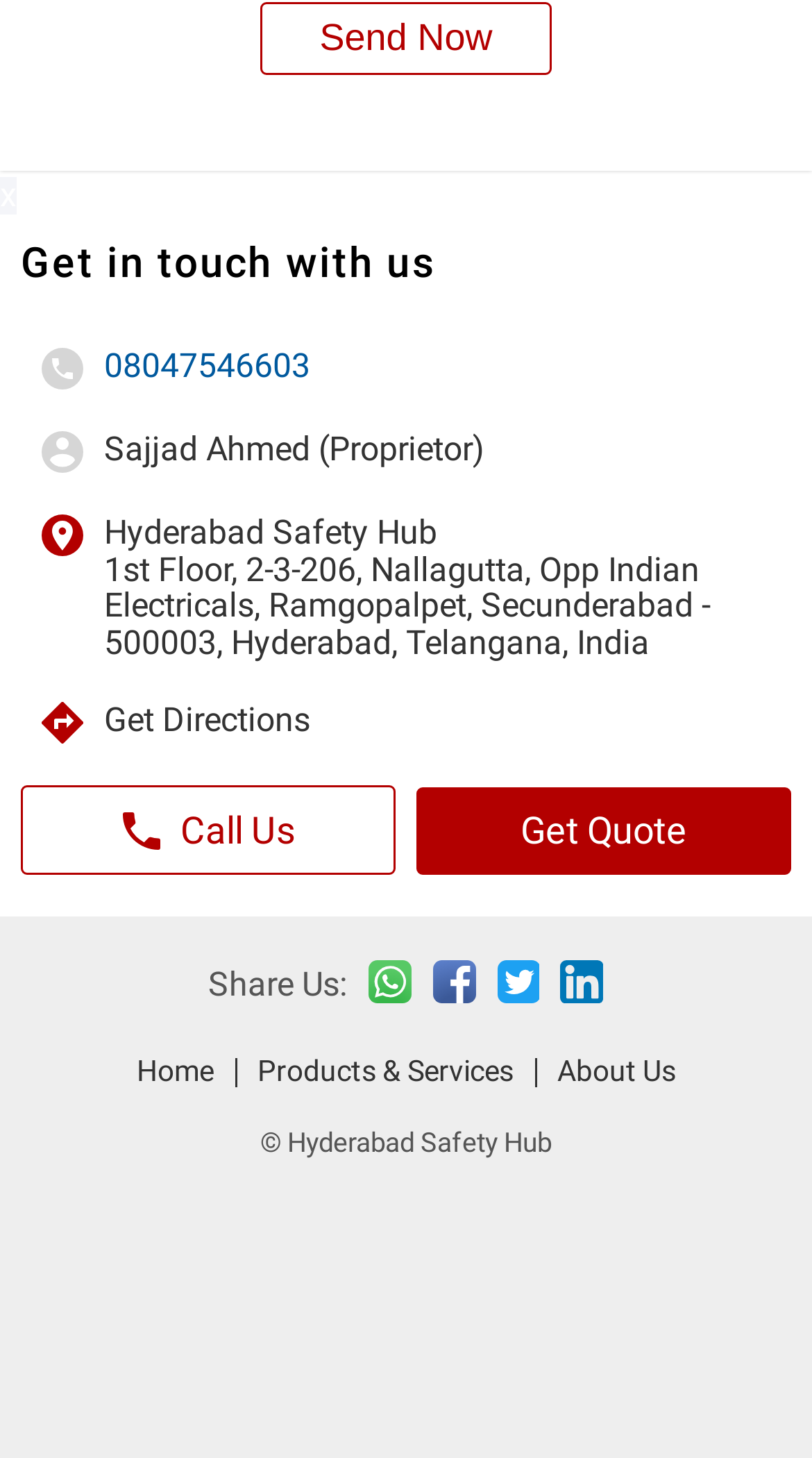Please respond to the question using a single word or phrase:
What is the phone number to get in touch?

08047546603